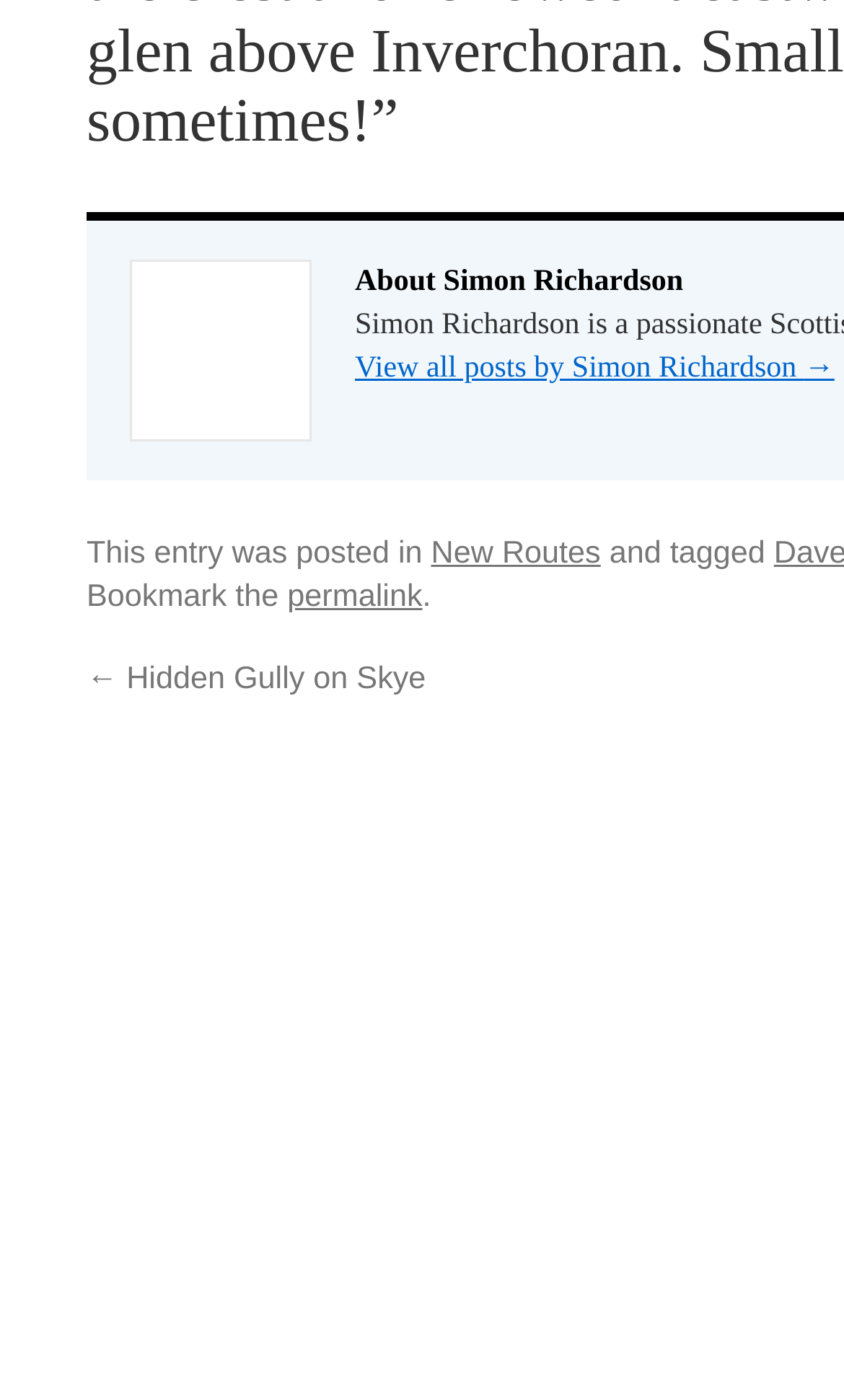Show the bounding box coordinates for the HTML element described as: "Universitätsbibliothek".

None